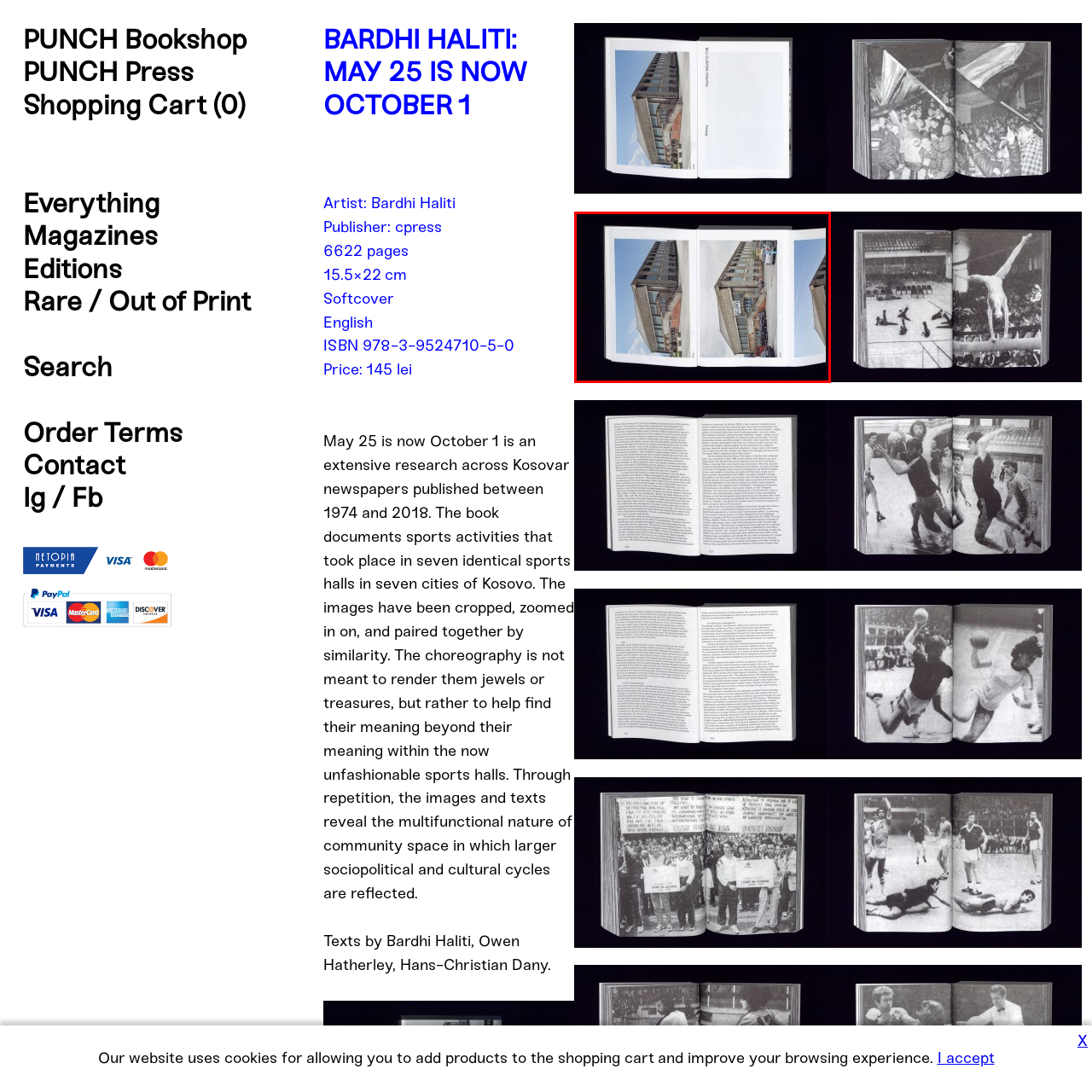What is the likely use of the building?
Analyze the image marked by the red bounding box and respond with an in-depth answer considering the visual clues.

The building's utilitarian design with large windows and a concrete facade suggests that it is possibly used for industrial or commercial purposes.